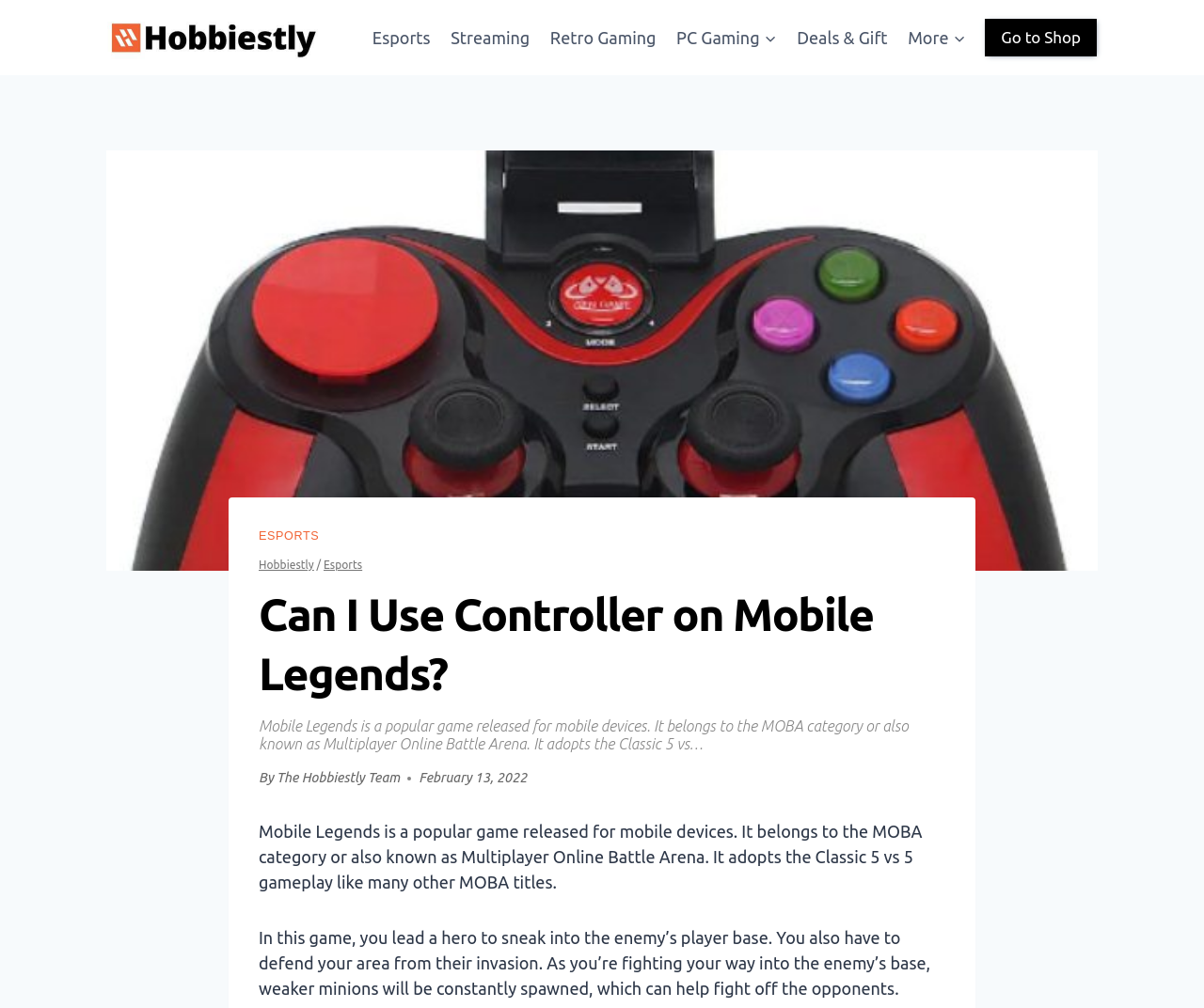Specify the bounding box coordinates of the area to click in order to execute this command: 'Visit the Shop'. The coordinates should consist of four float numbers ranging from 0 to 1, and should be formatted as [left, top, right, bottom].

[0.818, 0.018, 0.911, 0.056]